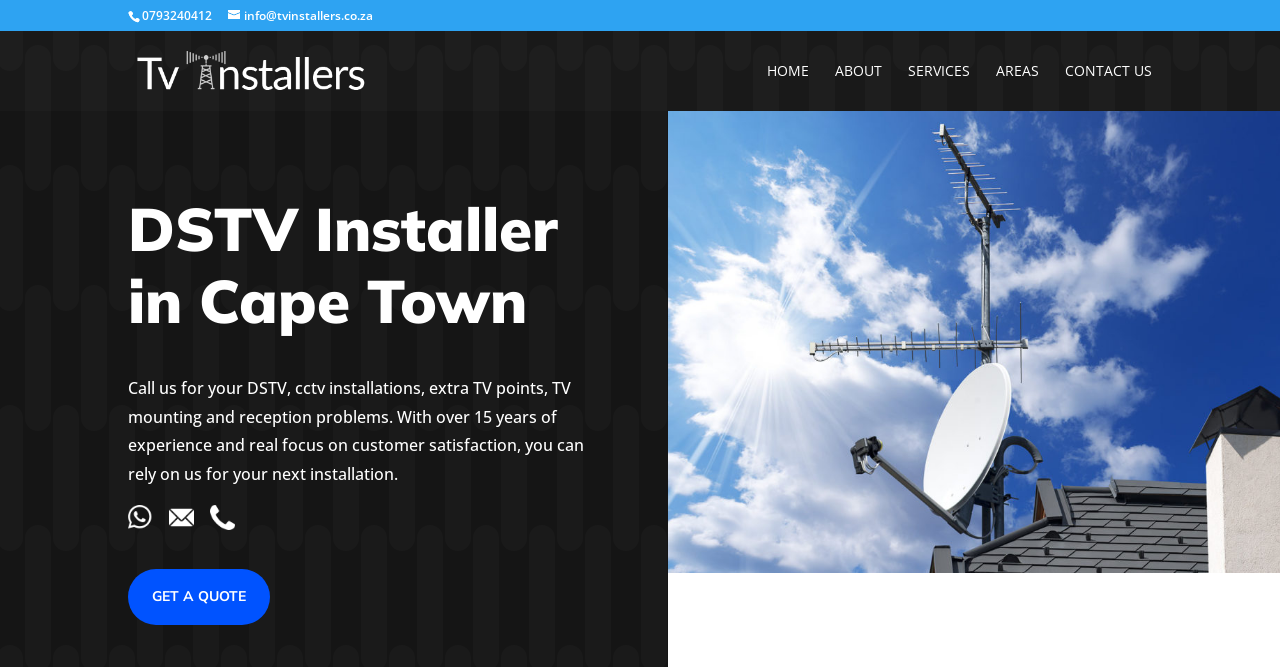What is the purpose of the 'GET A QUOTE' button?
Using the details shown in the screenshot, provide a comprehensive answer to the question.

The 'GET A QUOTE' button is located at the bottom of the webpage, and its purpose is to allow users to request a quote for the DSTV installer services.